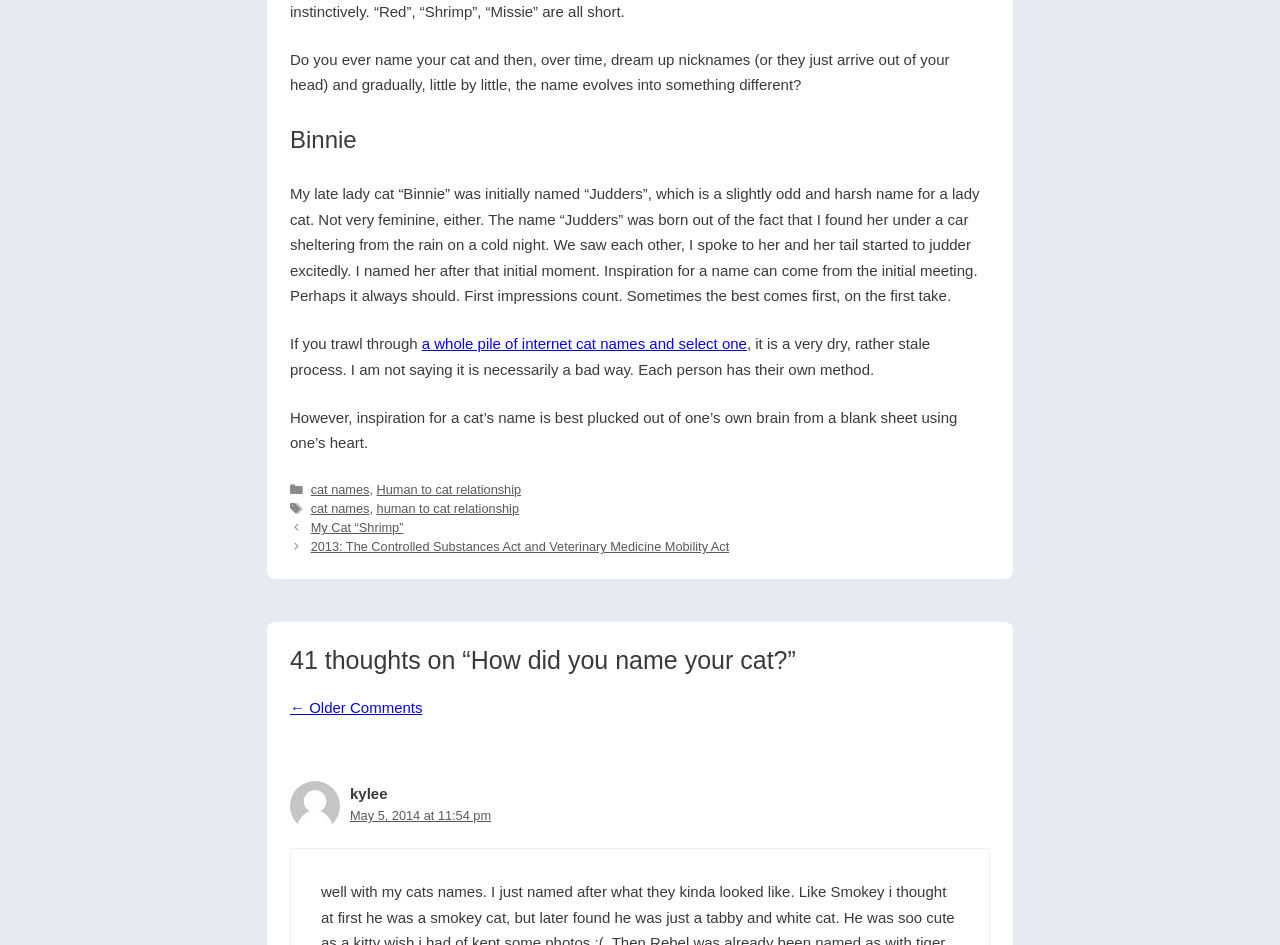Respond with a single word or phrase for the following question: 
What is the name of the author of the latest comment?

kylee